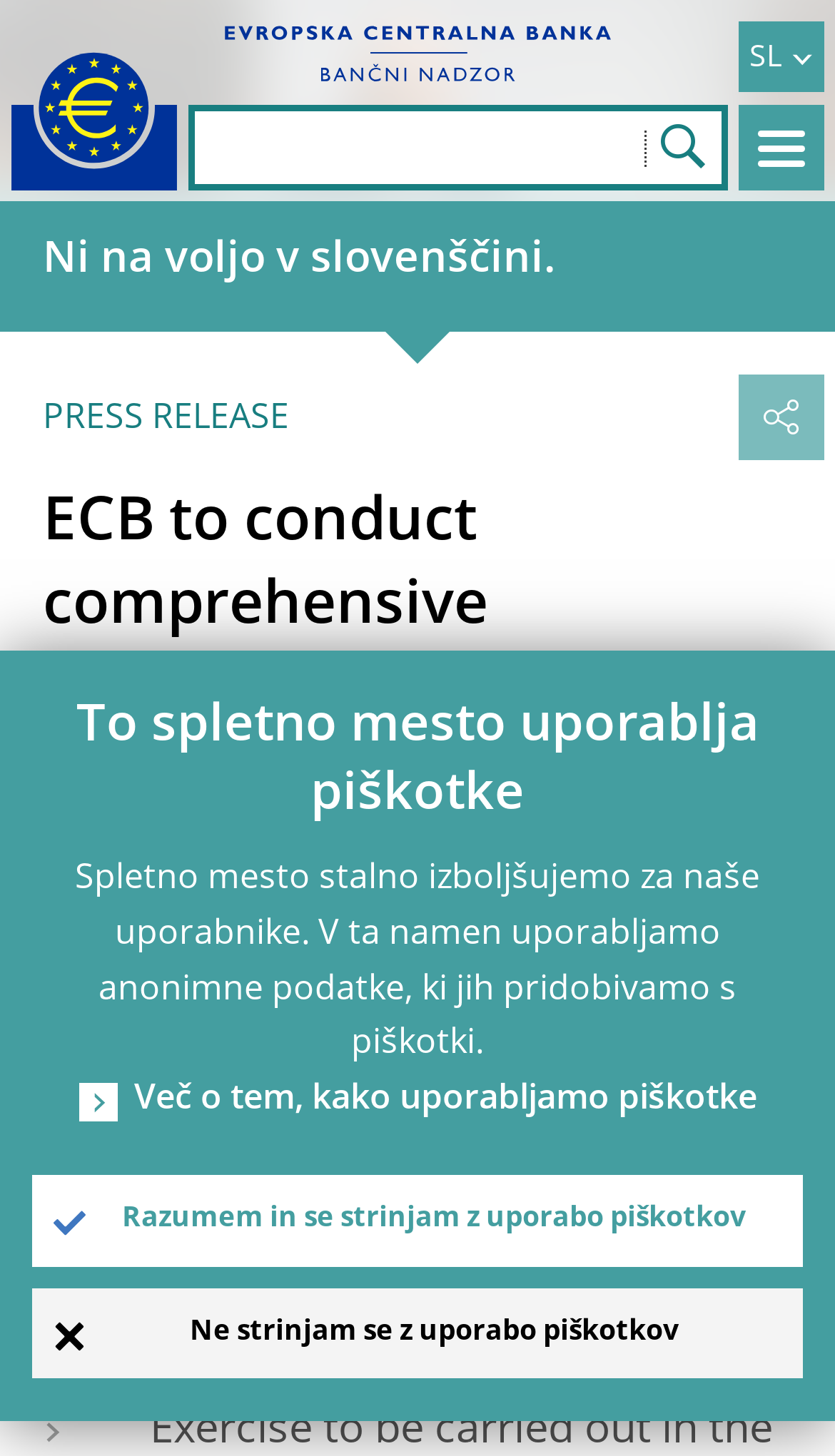Show the bounding box coordinates of the element that should be clicked to complete the task: "Click the menu button".

[0.885, 0.072, 0.987, 0.131]